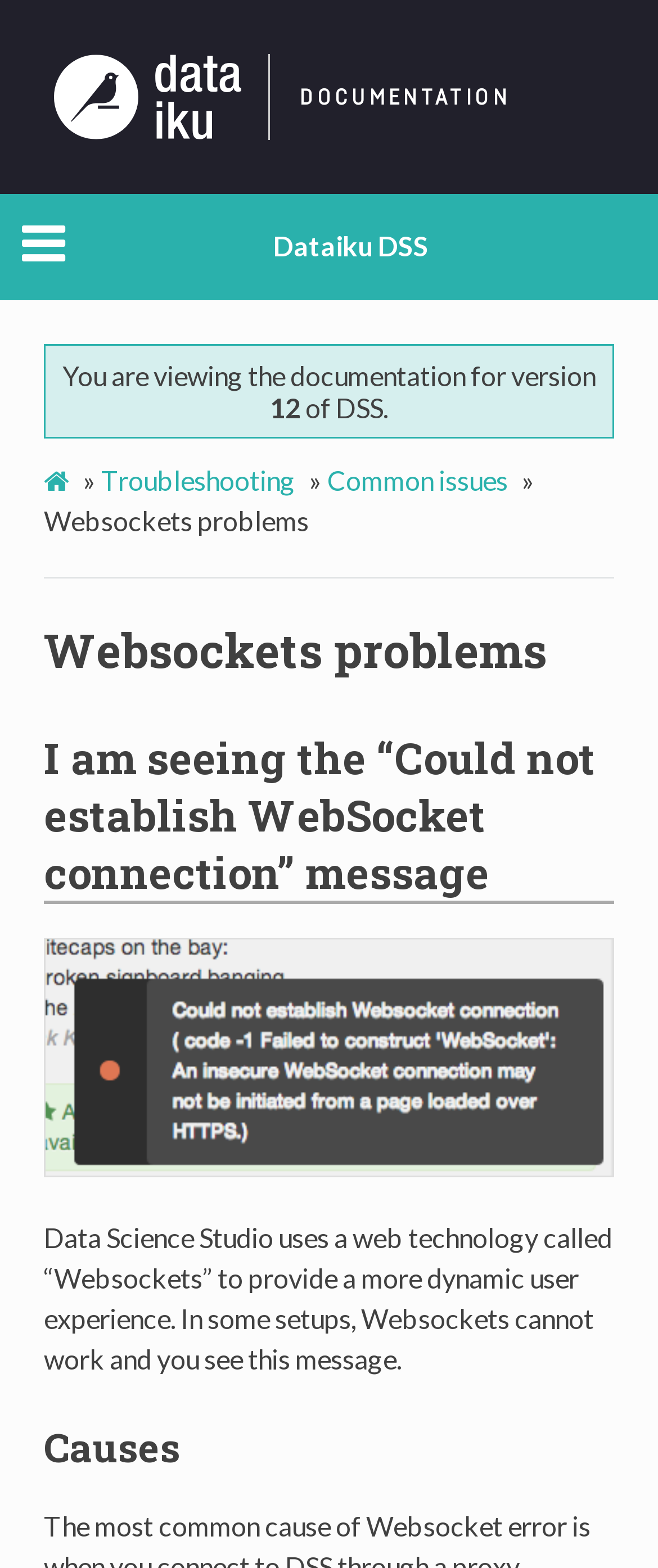What is the purpose of Websockets in Data Science Studio?
Based on the screenshot, give a detailed explanation to answer the question.

According to the webpage, Data Science Studio uses Websockets to provide a more dynamic user experience, as stated in the text 'Data Science Studio uses a web technology called “Websockets” to provide a more dynamic user experience'.